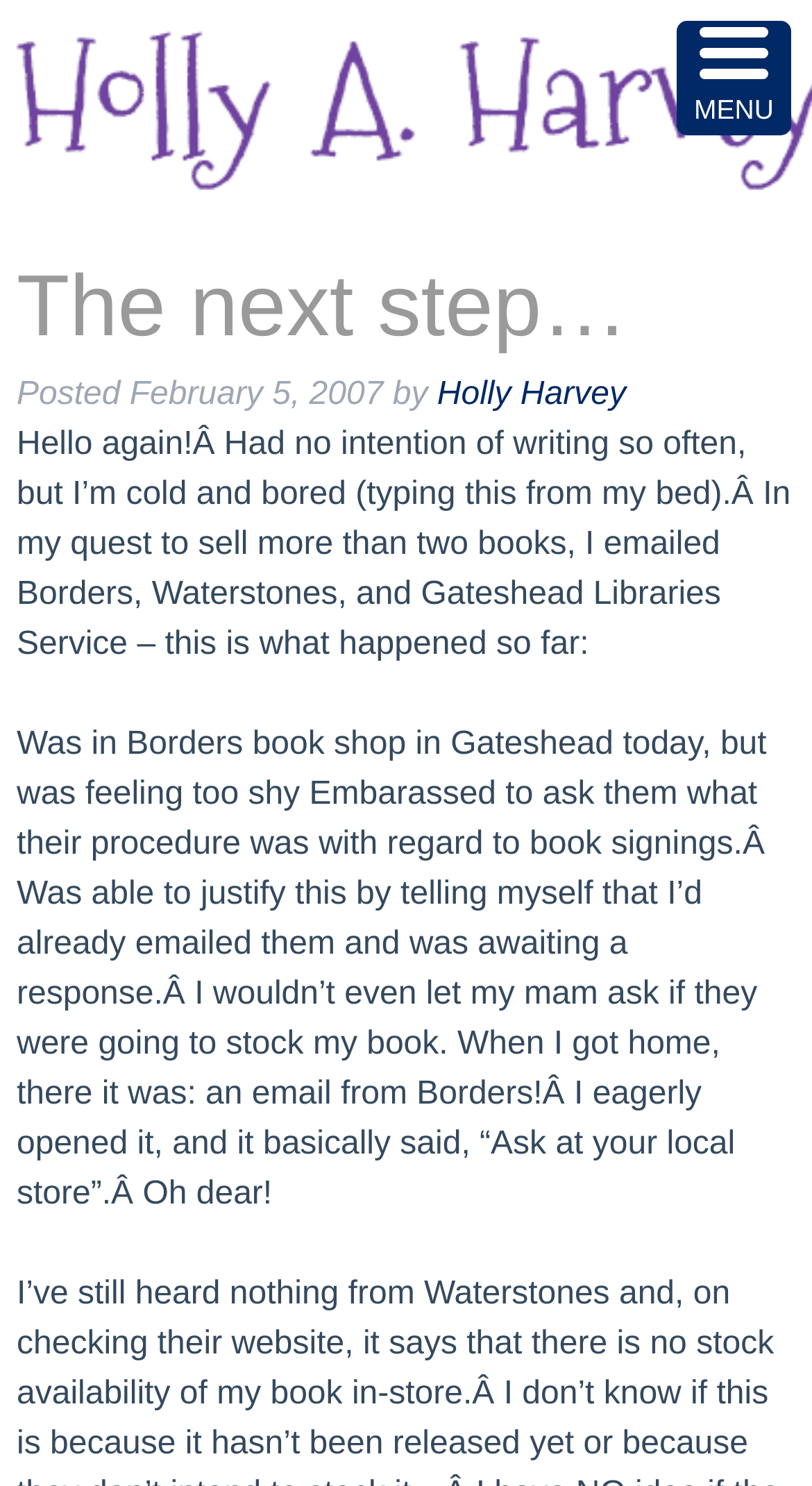What is the author trying to achieve?
Based on the image, answer the question in a detailed manner.

The author mentions that they are on a 'quest to sell more than two books', implying that they are trying to increase their book sales.